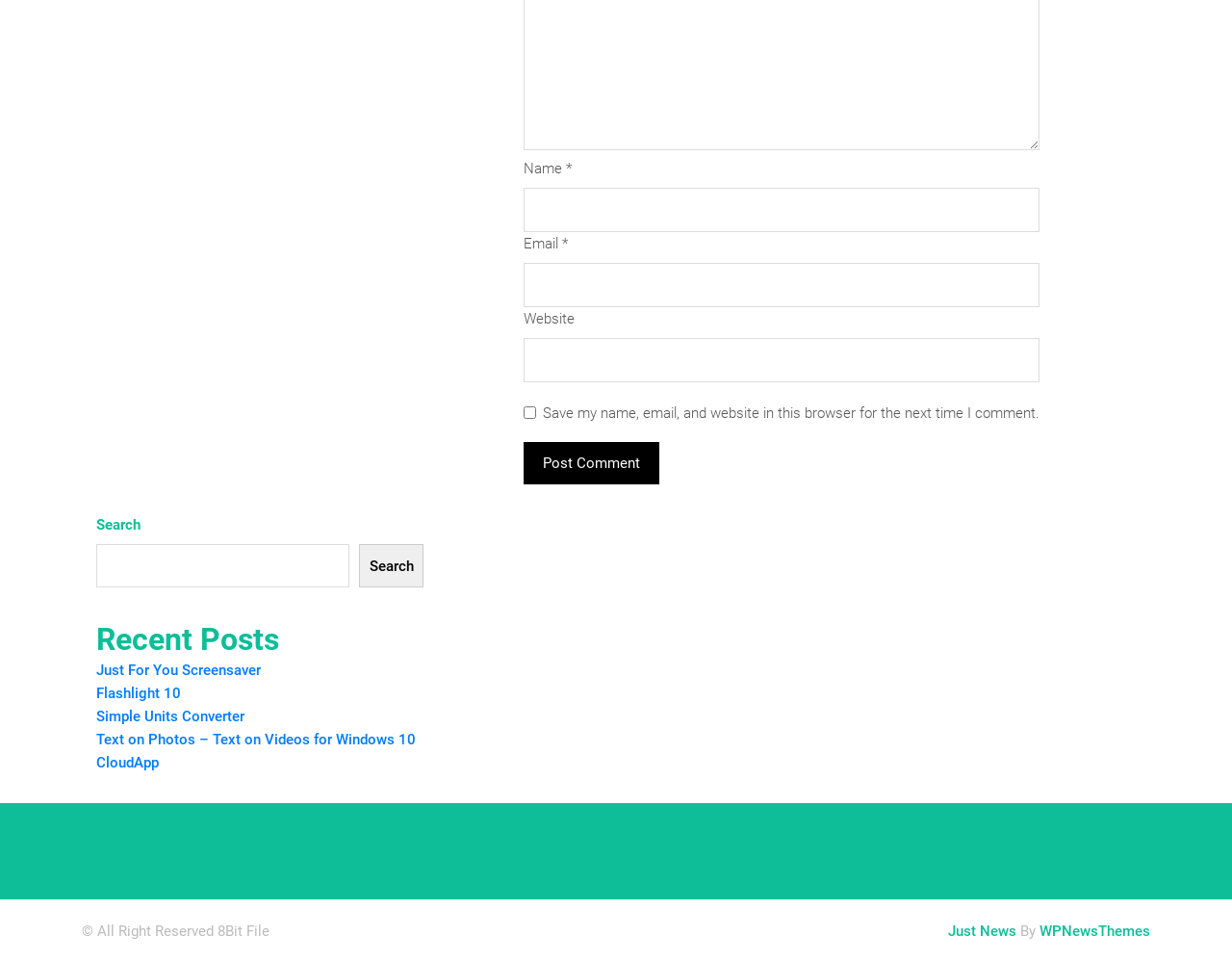Based on the element description "Flashlight 10", predict the bounding box coordinates of the UI element.

[0.078, 0.711, 0.147, 0.729]